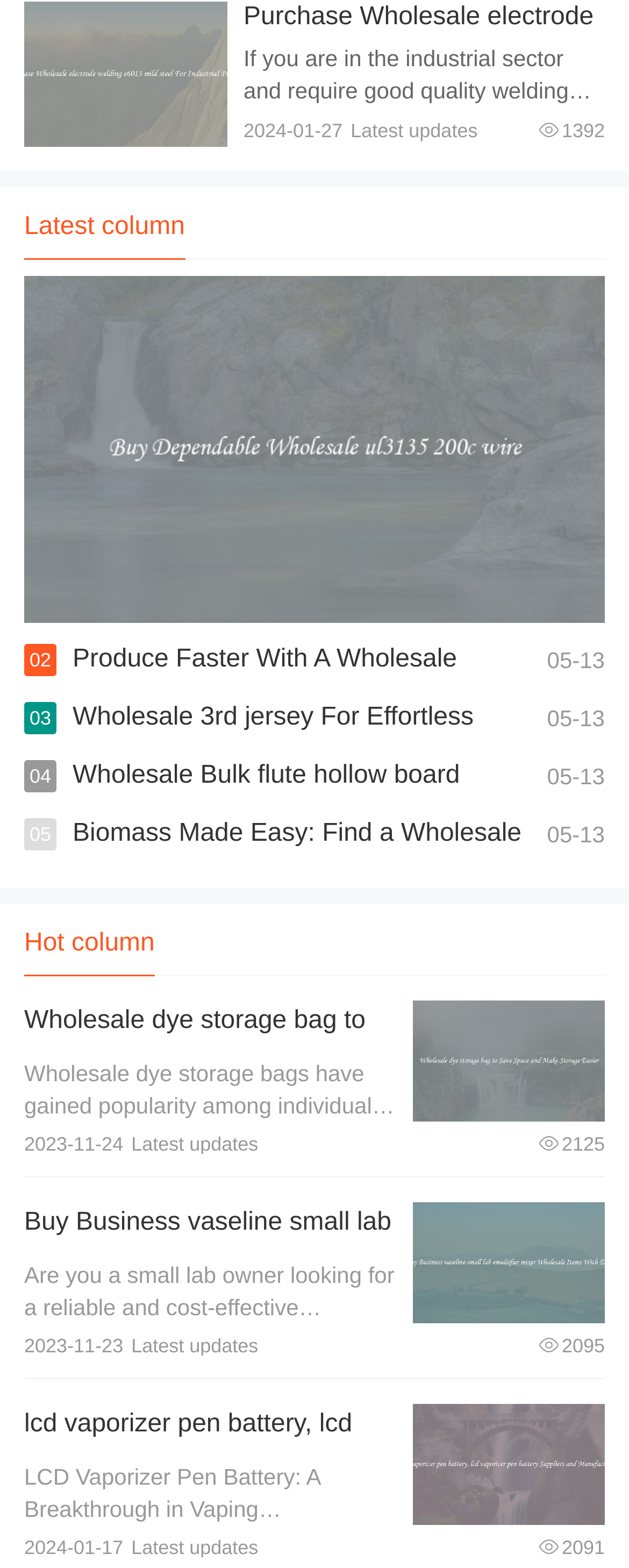Respond with a single word or short phrase to the following question: 
How many 'Latest updates' sections are on this page?

3